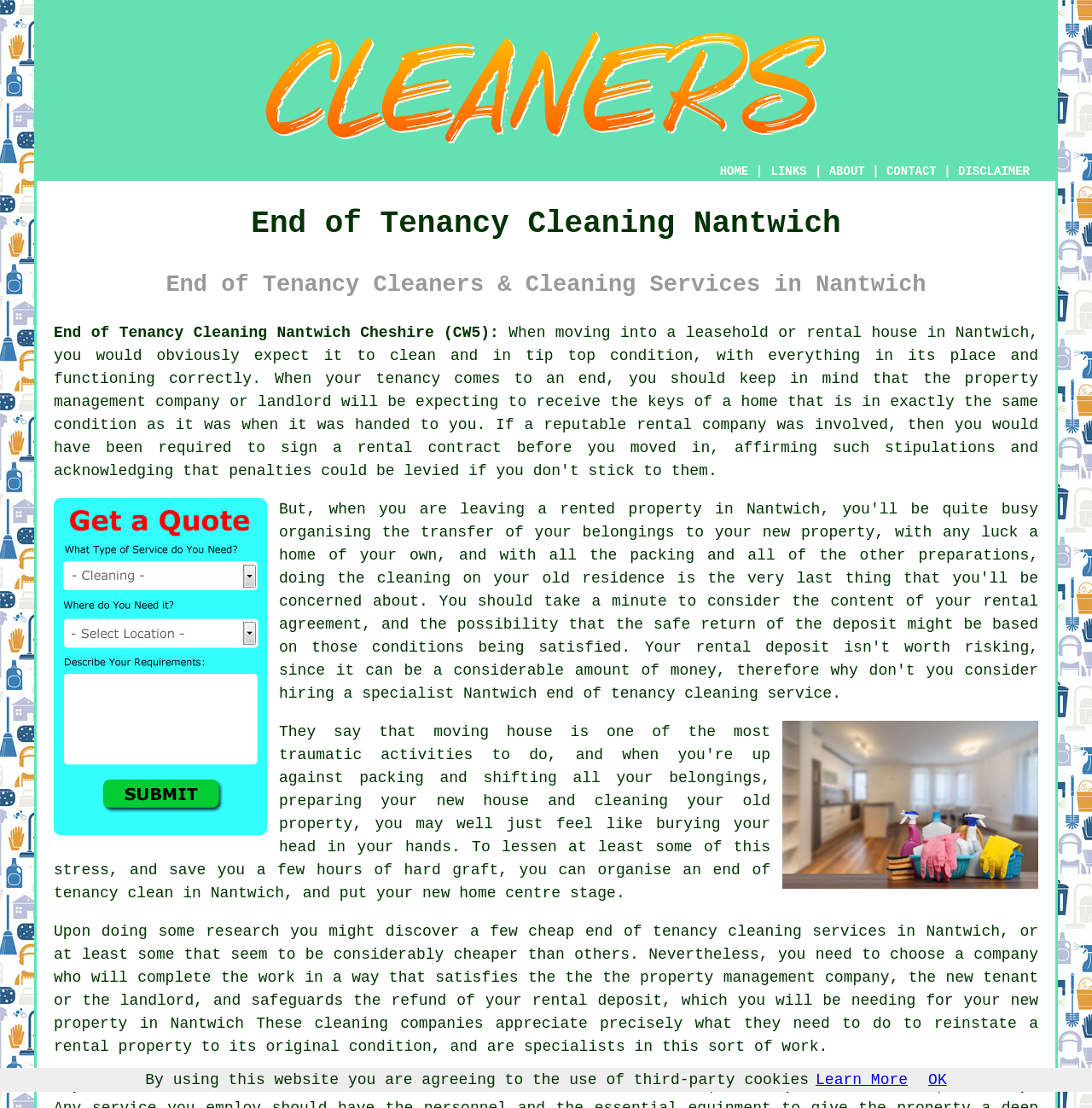Please answer the following question using a single word or phrase: 
What is the name of the company providing end of tenancy cleaning services?

A Clean House